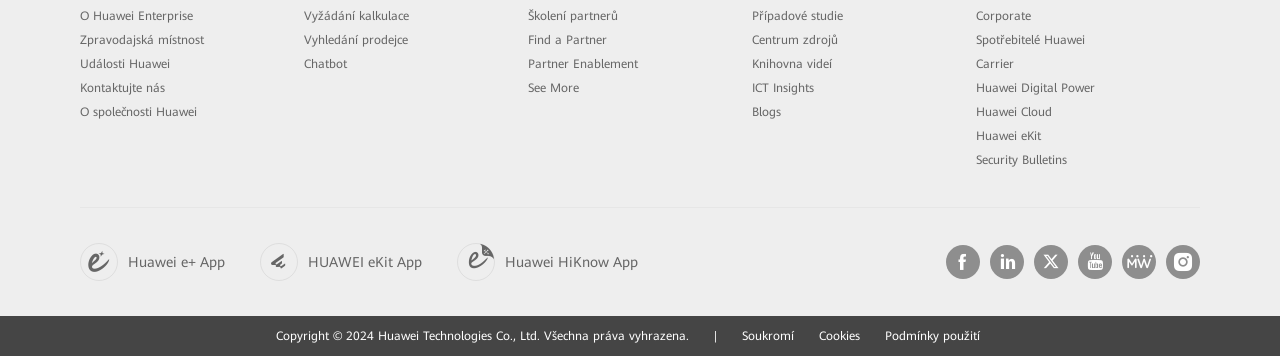Respond with a single word or phrase for the following question: 
What is the copyright year of the website?

2024